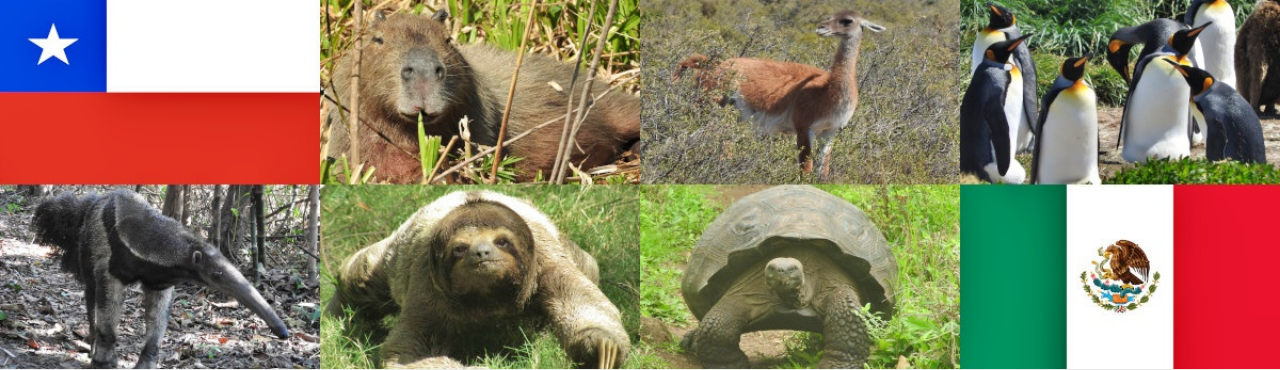What animal is known for its slow-moving lifestyle?
Based on the image, please offer an in-depth response to the question.

According to the caption, the sloth is known for its slow-moving lifestyle, symbolizing the laid-back atmosphere of Central America.